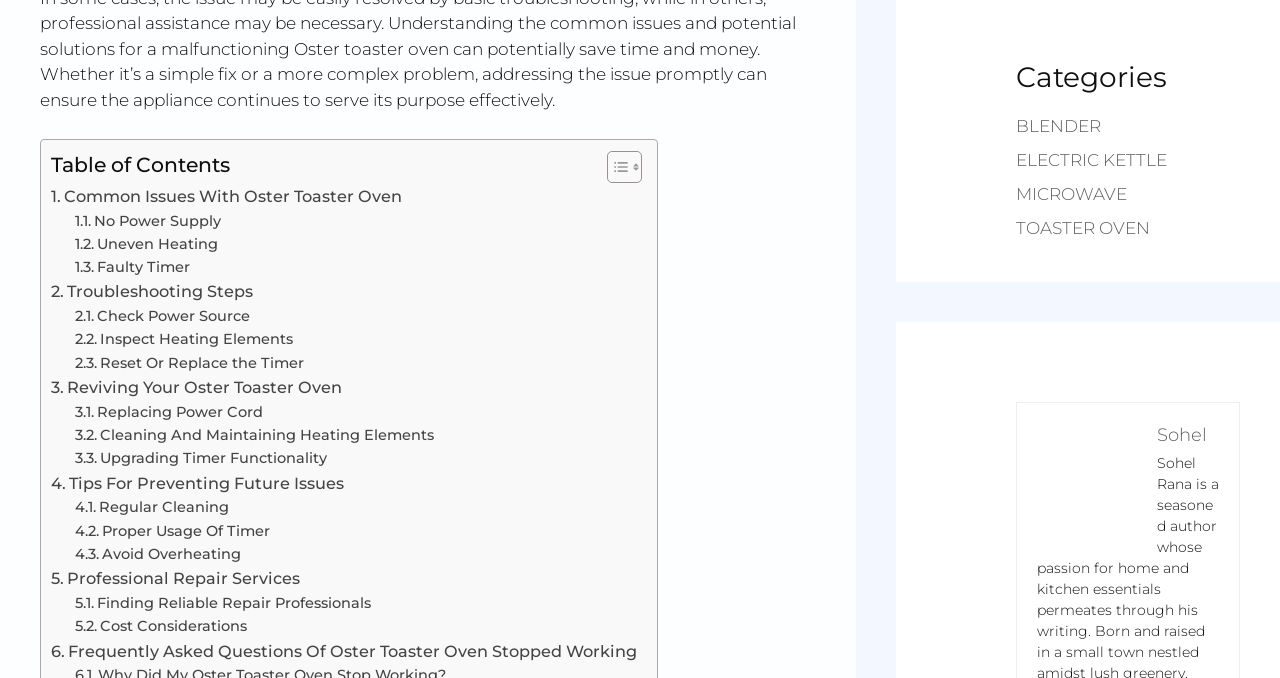Give a short answer using one word or phrase for the question:
What are the common issues with Oster Toaster Oven?

No Power Supply, Uneven Heating, Faulty Timer